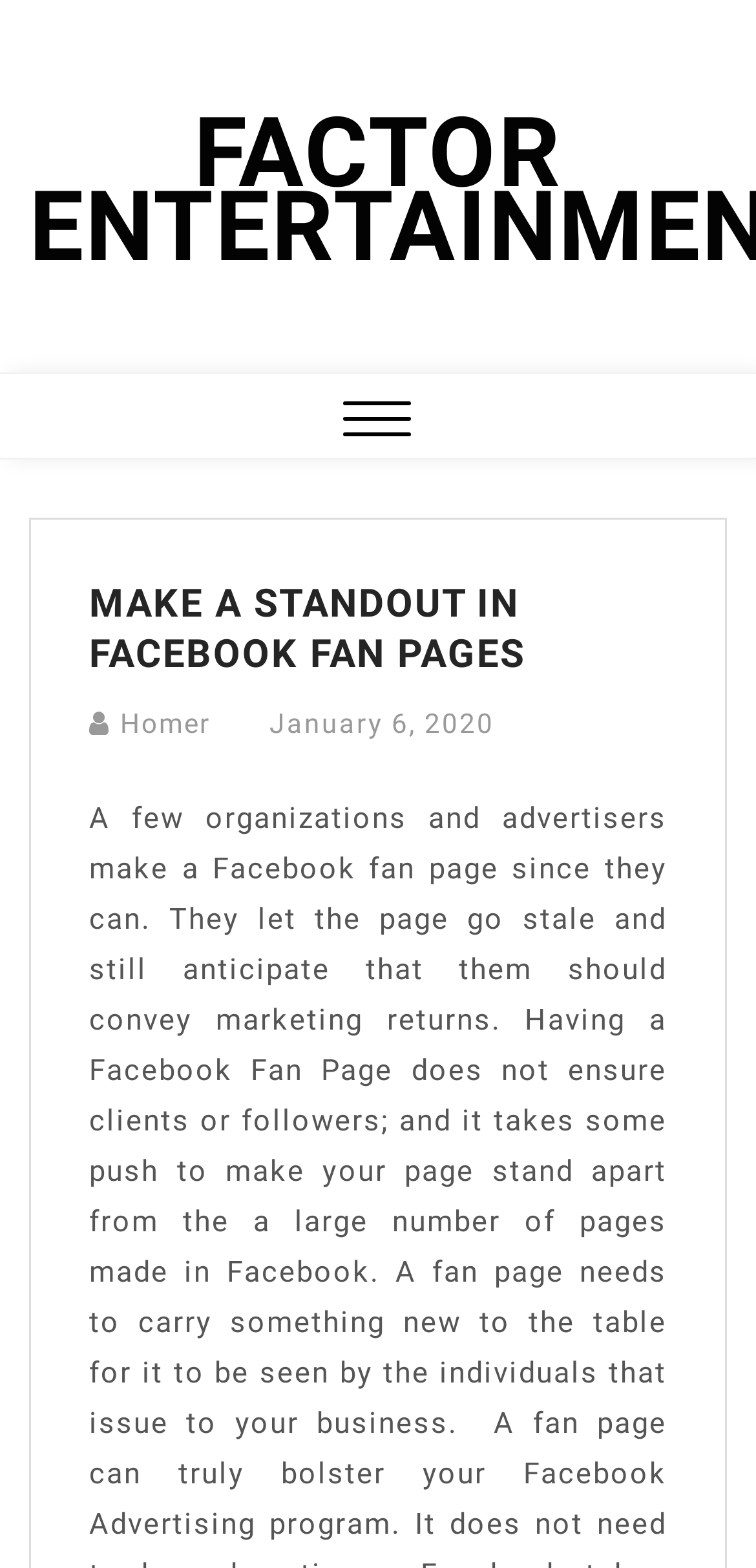Give a short answer to this question using one word or a phrase:
How many buttons are on the webpage?

2